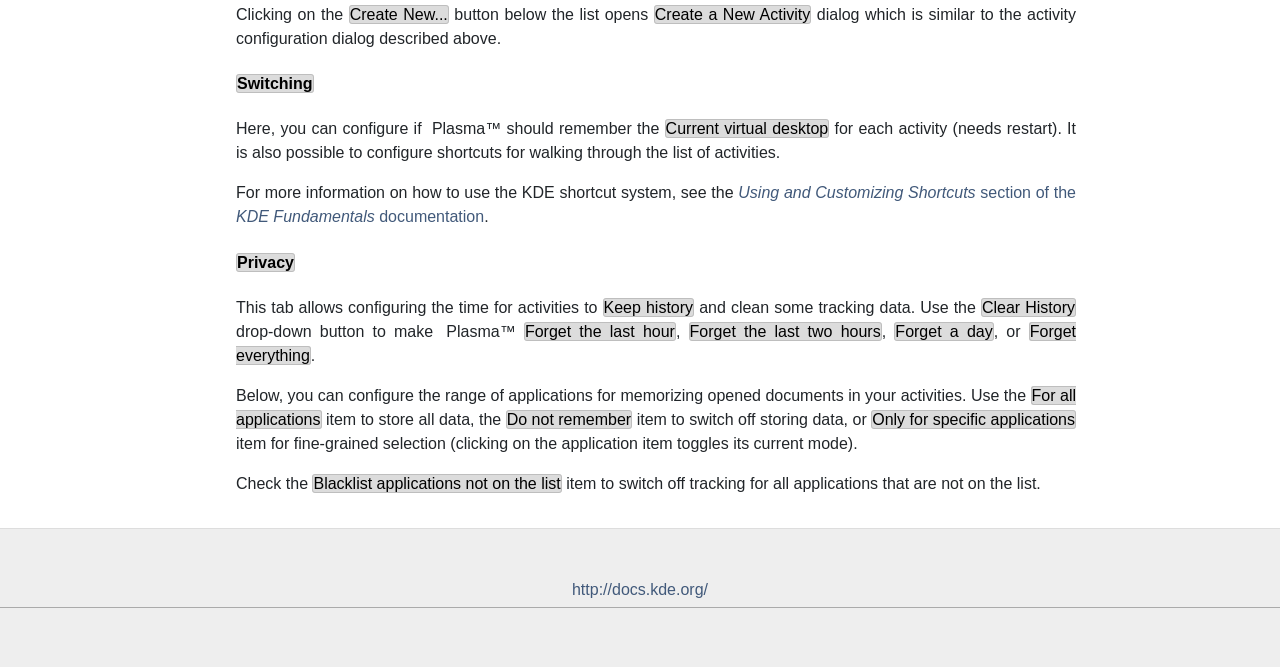Refer to the image and provide an in-depth answer to the question:
What is the function of the 'Clear History' button?

The 'Clear History' button is used to clear some tracking data, as described in the text 'and clean some tracking data. Use the Clear History drop-down button to make...'.